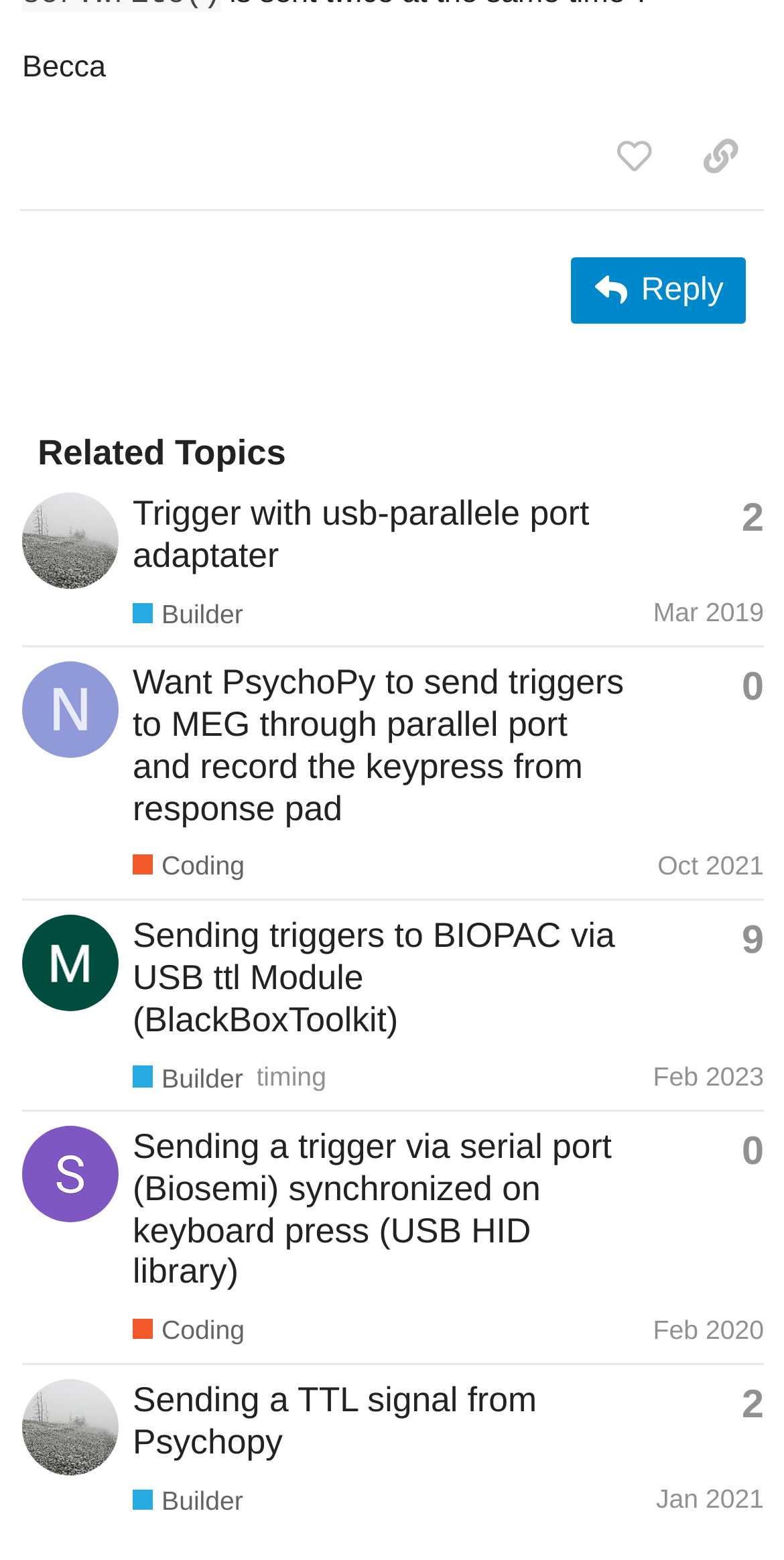Could you determine the bounding box coordinates of the clickable element to complete the instruction: "Sign up or log in to like this post"? Provide the coordinates as four float numbers between 0 and 1, i.e., [left, top, right, bottom].

[0.753, 0.076, 0.864, 0.124]